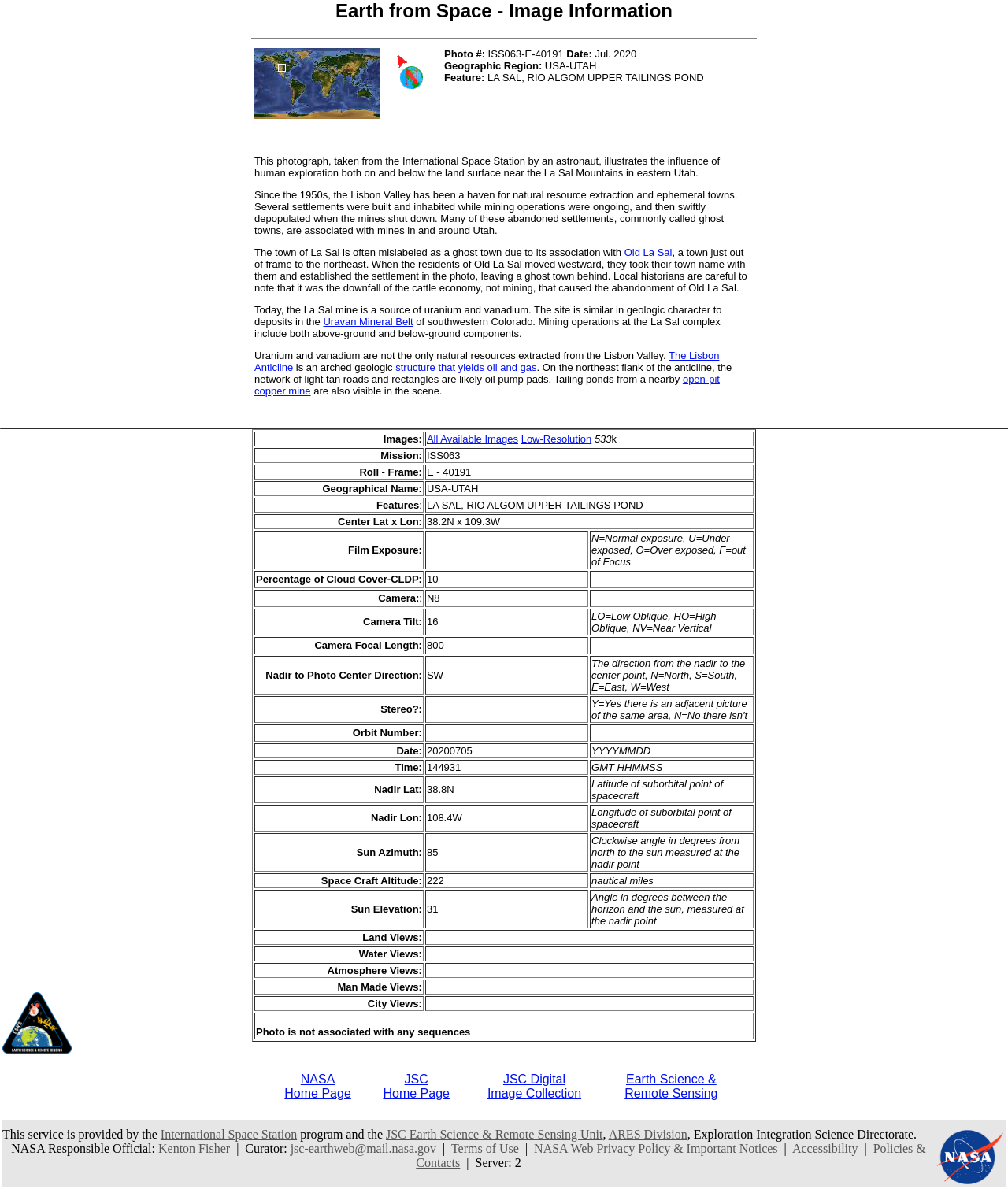Please provide a one-word or short phrase answer to the question:
What is the camera tilt of the photo?

16